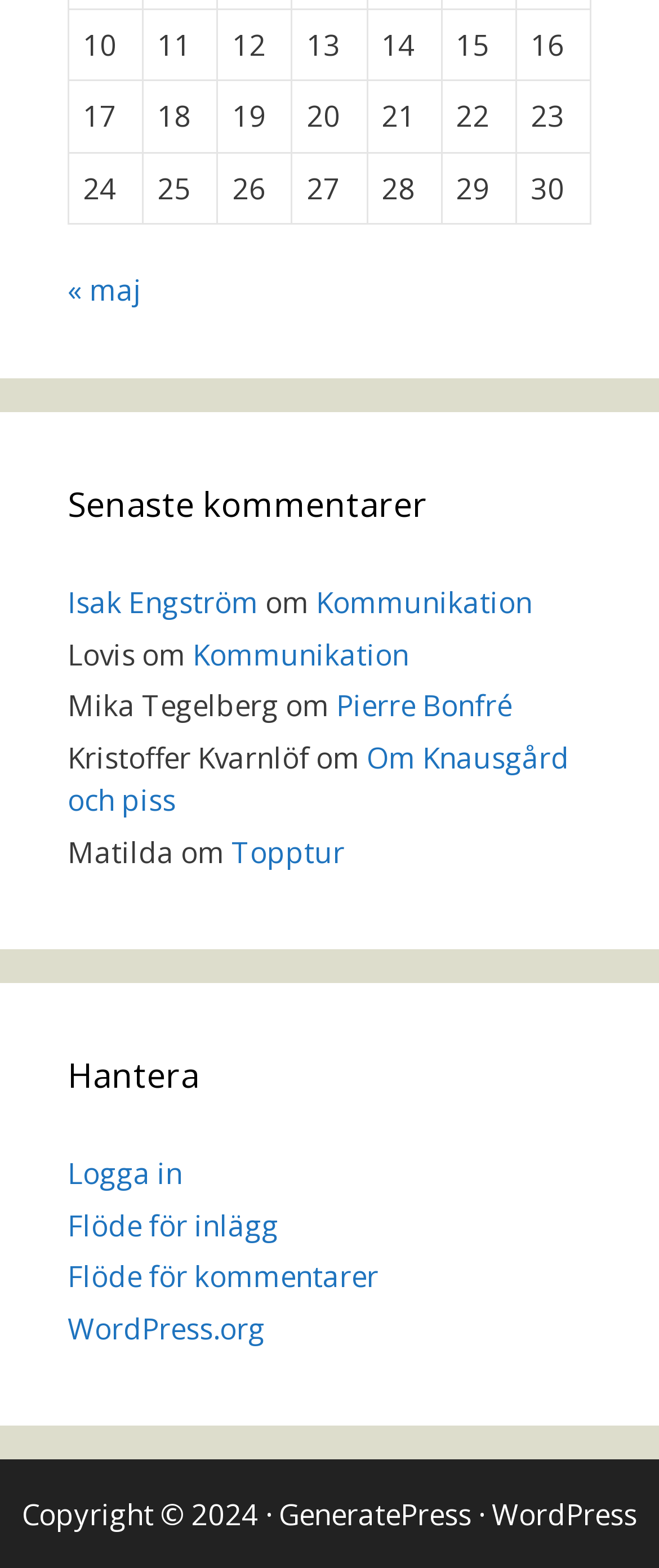Refer to the image and answer the question with as much detail as possible: What is the title of the second section?

The second section is a heading element with the text 'Senaste kommentarer', which is Swedish for 'Latest comments', indicating that this section displays a list of recent comments or posts.